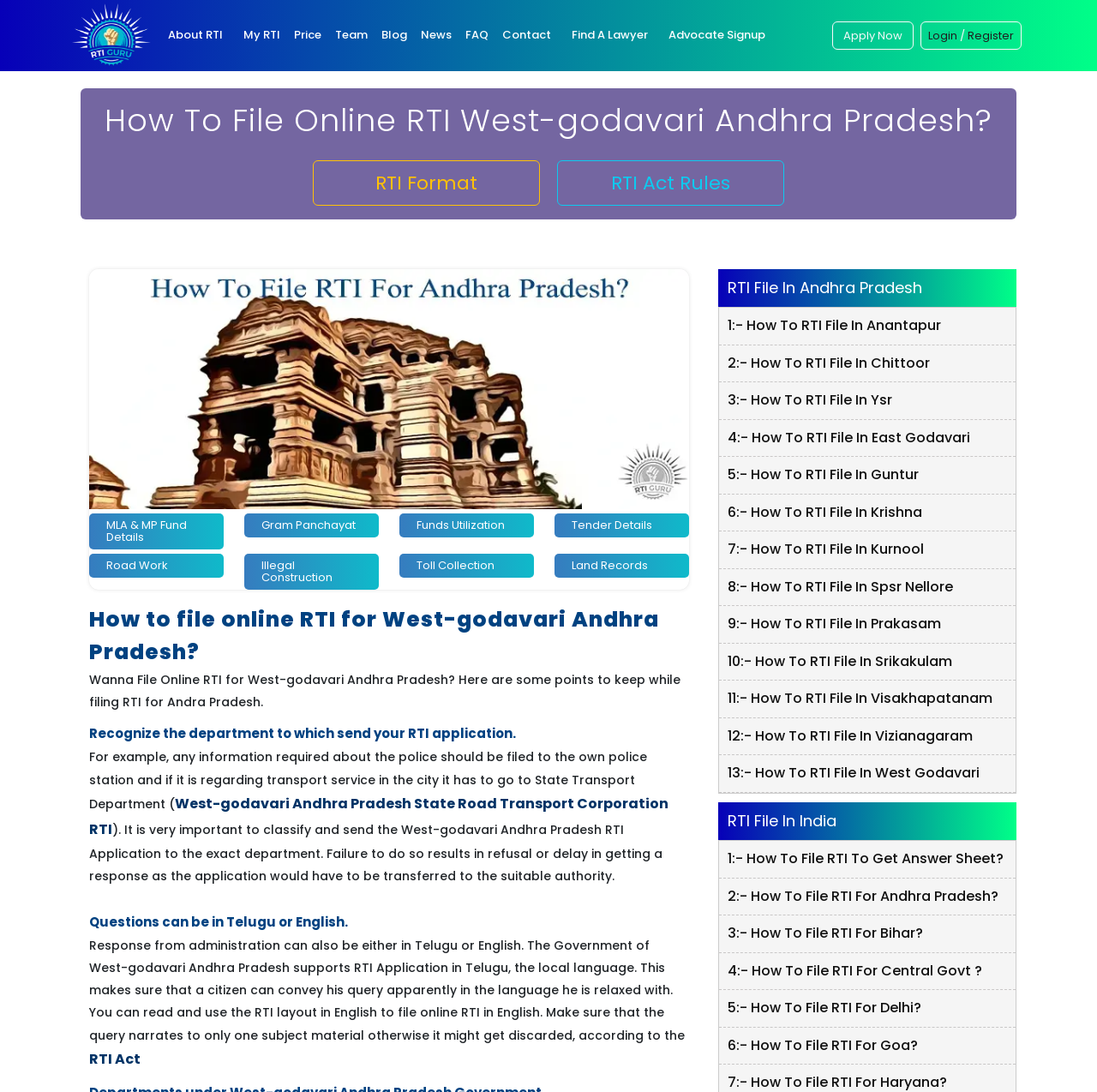Please find the bounding box coordinates of the element that must be clicked to perform the given instruction: "Click on June 2024". The coordinates should be four float numbers from 0 to 1, i.e., [left, top, right, bottom].

None